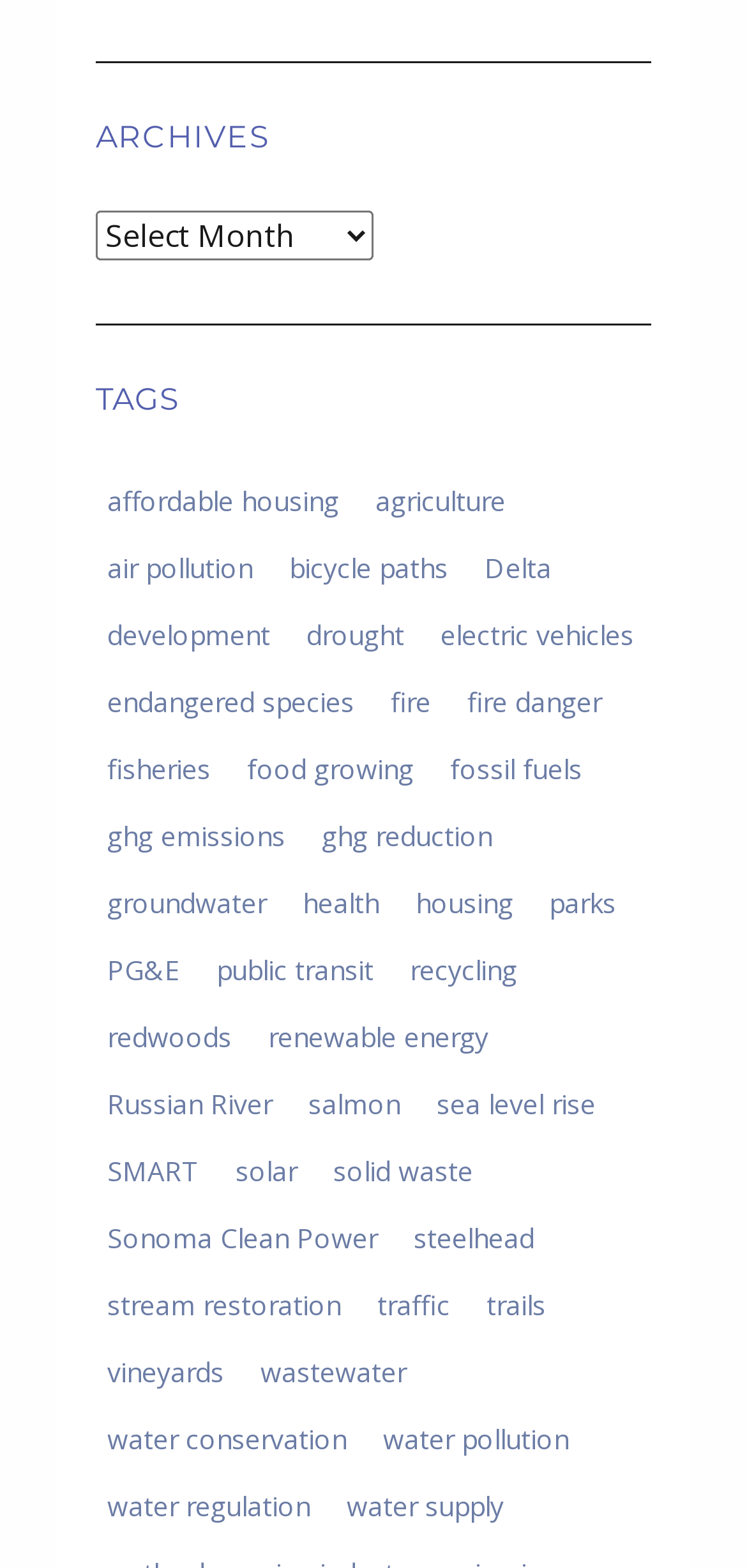Please identify the bounding box coordinates of the clickable area that will allow you to execute the instruction: "Choose 'electric vehicles' from tags".

[0.574, 0.387, 0.864, 0.422]